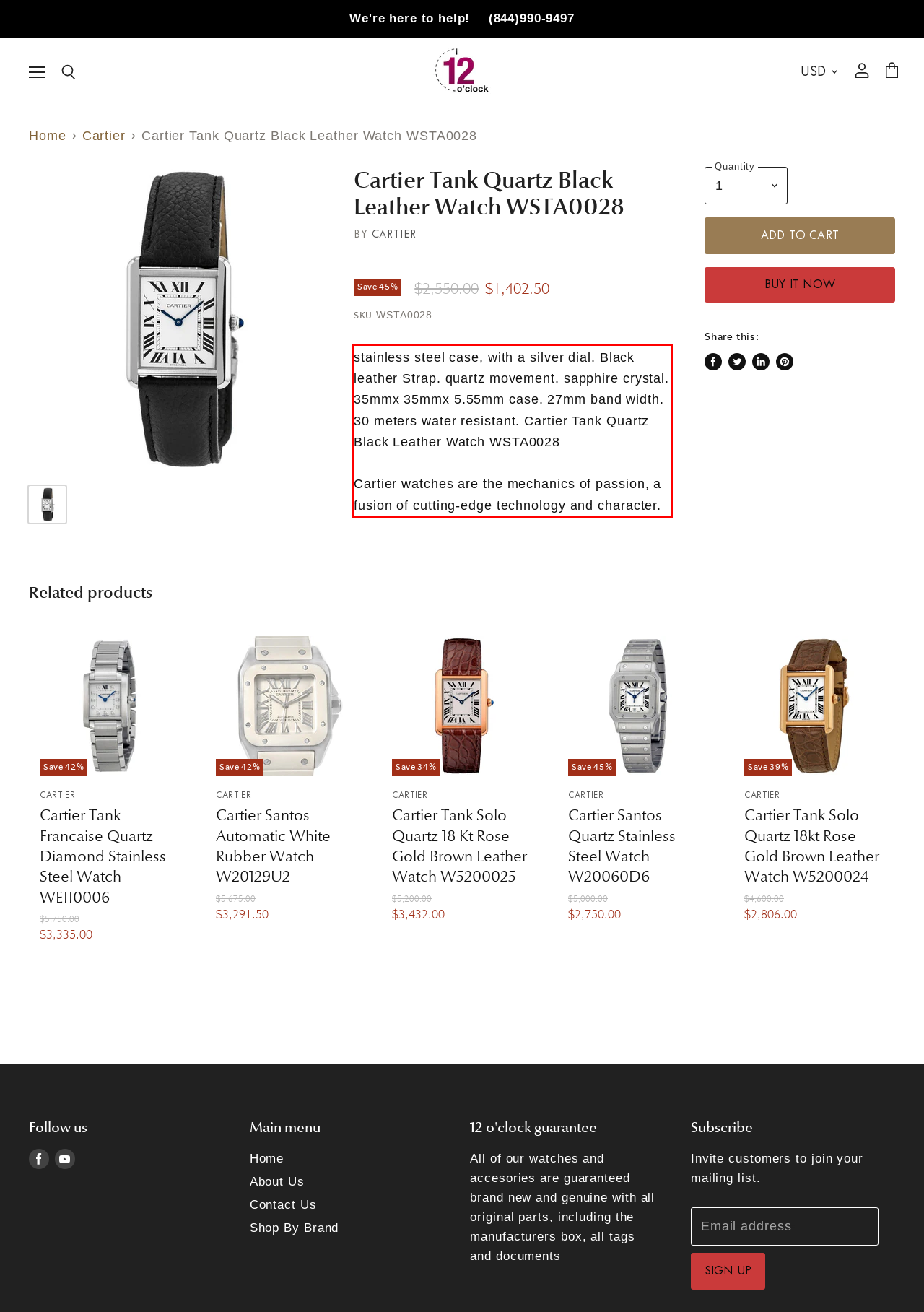You have a webpage screenshot with a red rectangle surrounding a UI element. Extract the text content from within this red bounding box.

stainless steel case, with a silver dial. Black leather Strap. quartz movement. sapphire crystal. 35mmx 35mmx 5.55mm case. 27mm band width. 30 meters water resistant. Cartier Tank Quartz Black Leather Watch WSTA0028 Cartier watches are the mechanics of passion, a fusion of cutting-edge technology and character.